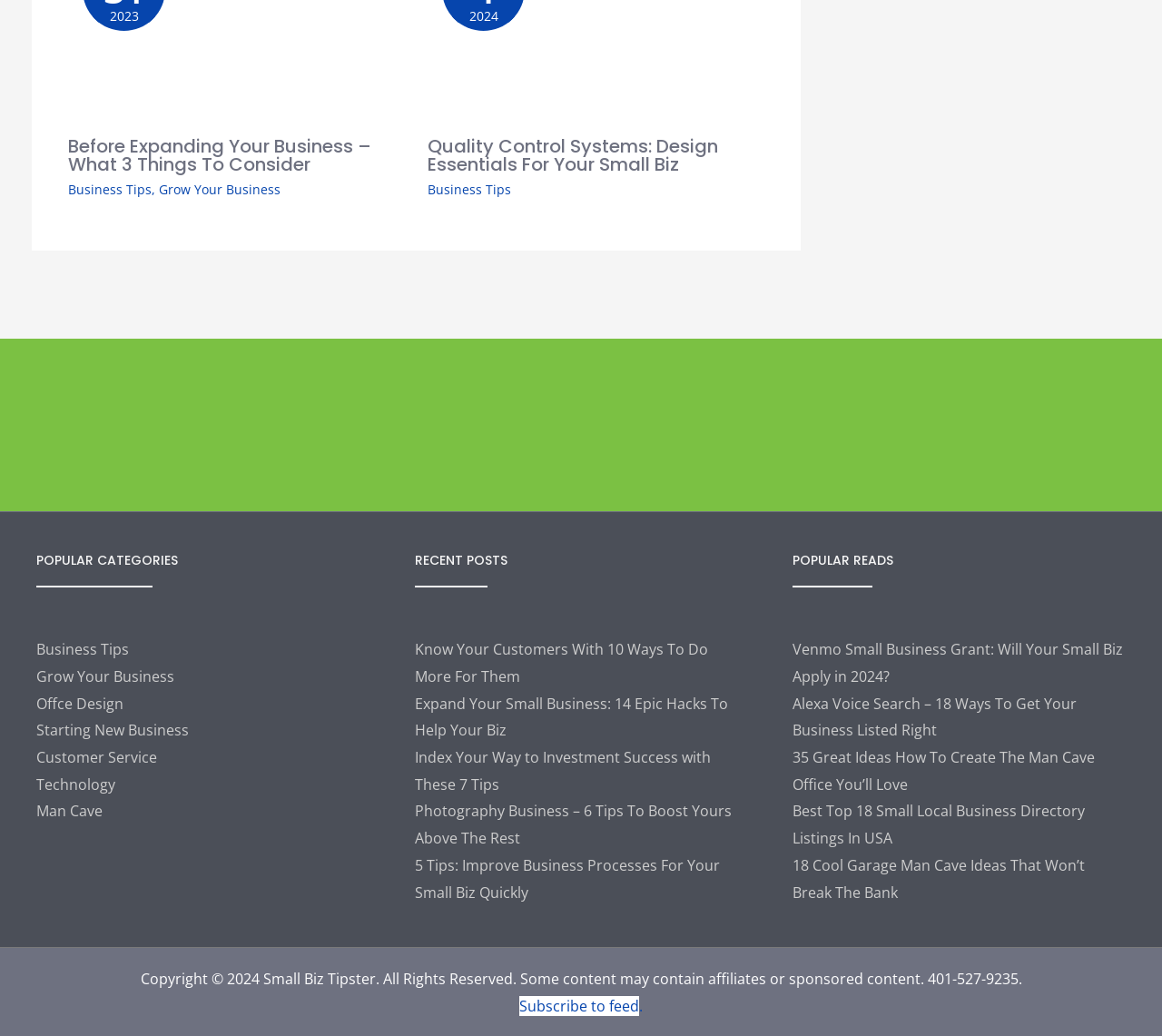Could you indicate the bounding box coordinates of the region to click in order to complete this instruction: "Visit the Quality Control Systems: Design Essentials For Your Small Biz page".

[0.368, 0.129, 0.618, 0.171]